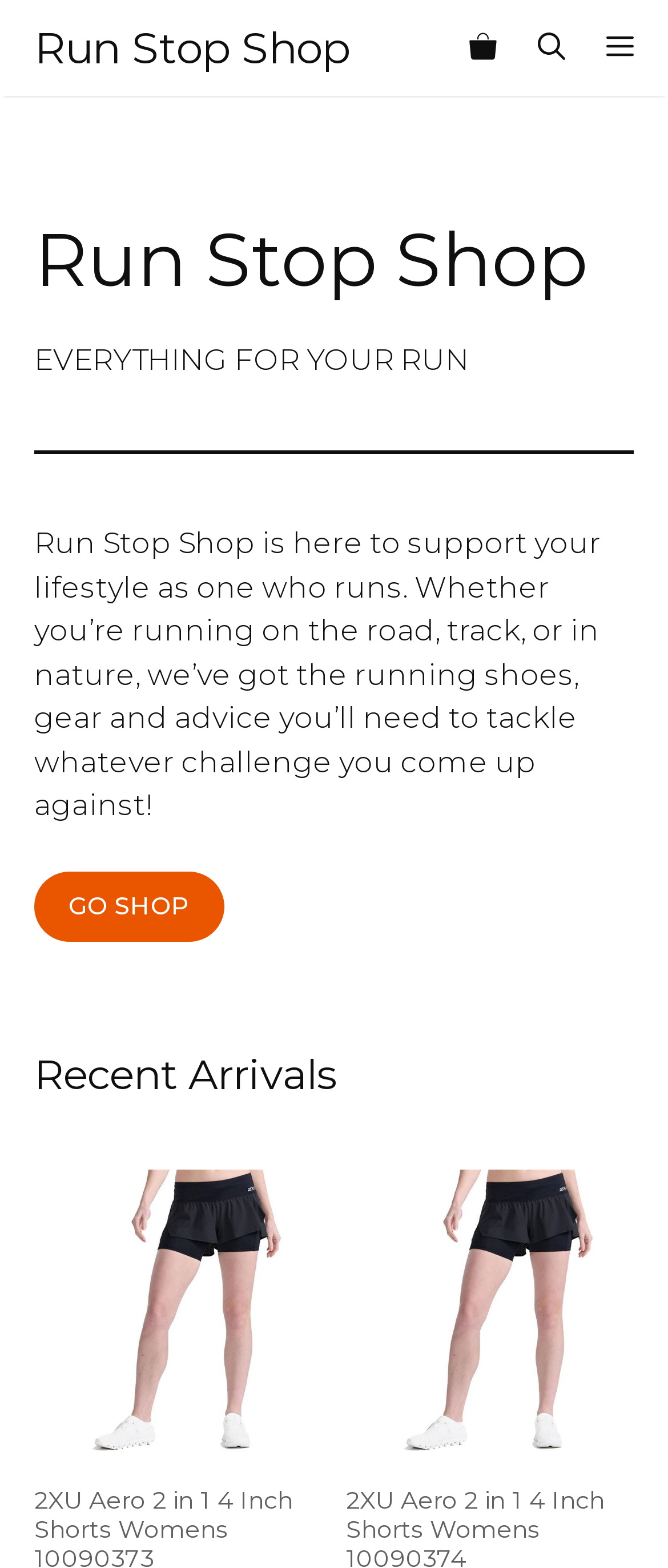Create an in-depth description of the webpage, covering main sections.

The webpage is an e-commerce website for activewear, specifically running gear. At the top left, there is a link to the website's homepage, "Run Stop Shop". Next to it, on the top right, there is a button labeled "MENU" that controls a mobile menu. Further to the right, there are two more links: "View your shopping cart" and "Open Search Bar".

Below the top navigation bar, there is a large heading that reads "Run Stop Shop" in a prominent position. Underneath, there is a tagline "EVERYTHING FOR YOUR RUN" followed by a horizontal separator. The website's description is provided in a paragraph of text, explaining that Run Stop Shop supports runners' lifestyles by offering running shoes, gear, and advice.

A call-to-action button "GO SHOP" is placed below the description, encouraging visitors to start shopping. Further down, there is a heading "Recent Arrivals" that likely leads to a section showcasing new products.

In the bottom left corner, there are some shopping cart-related elements, including a notification "Item added to cart", the number of items in the cart (0), and the total cost ($0.00). On the bottom right, there is a link to proceed to checkout.